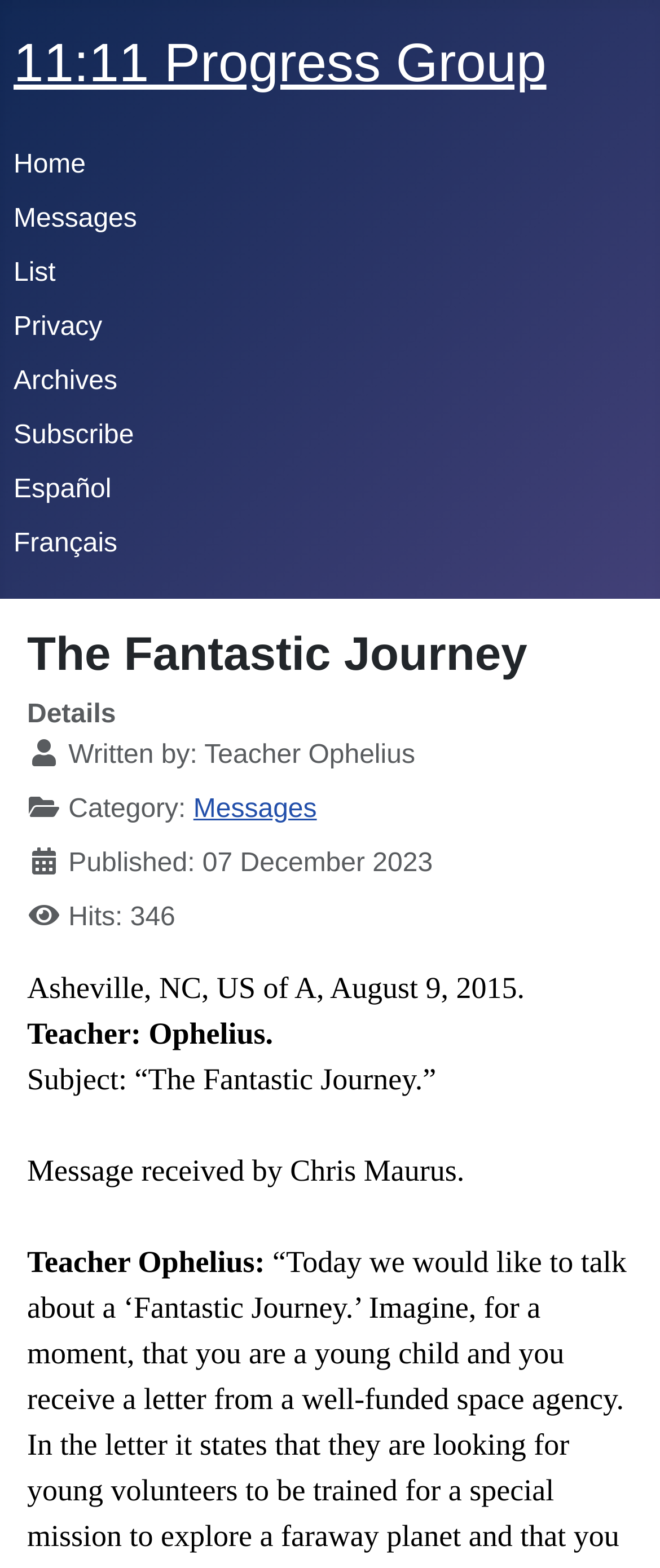Please identify the bounding box coordinates of the element that needs to be clicked to perform the following instruction: "go to 11:11 Progress Group".

[0.021, 0.02, 0.828, 0.059]